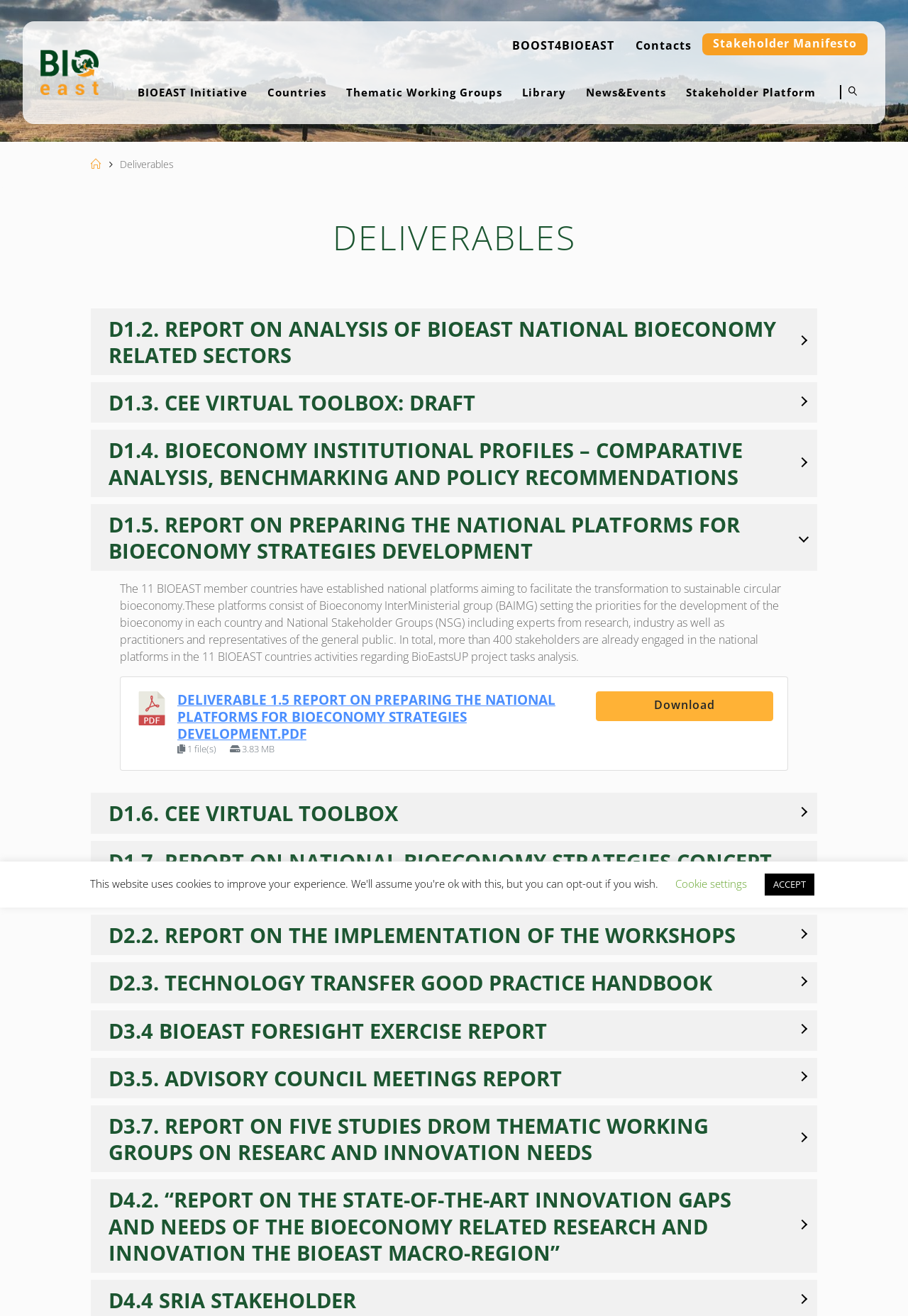Answer in one word or a short phrase: 
How many stakeholders are engaged in the national platforms?

More than 400